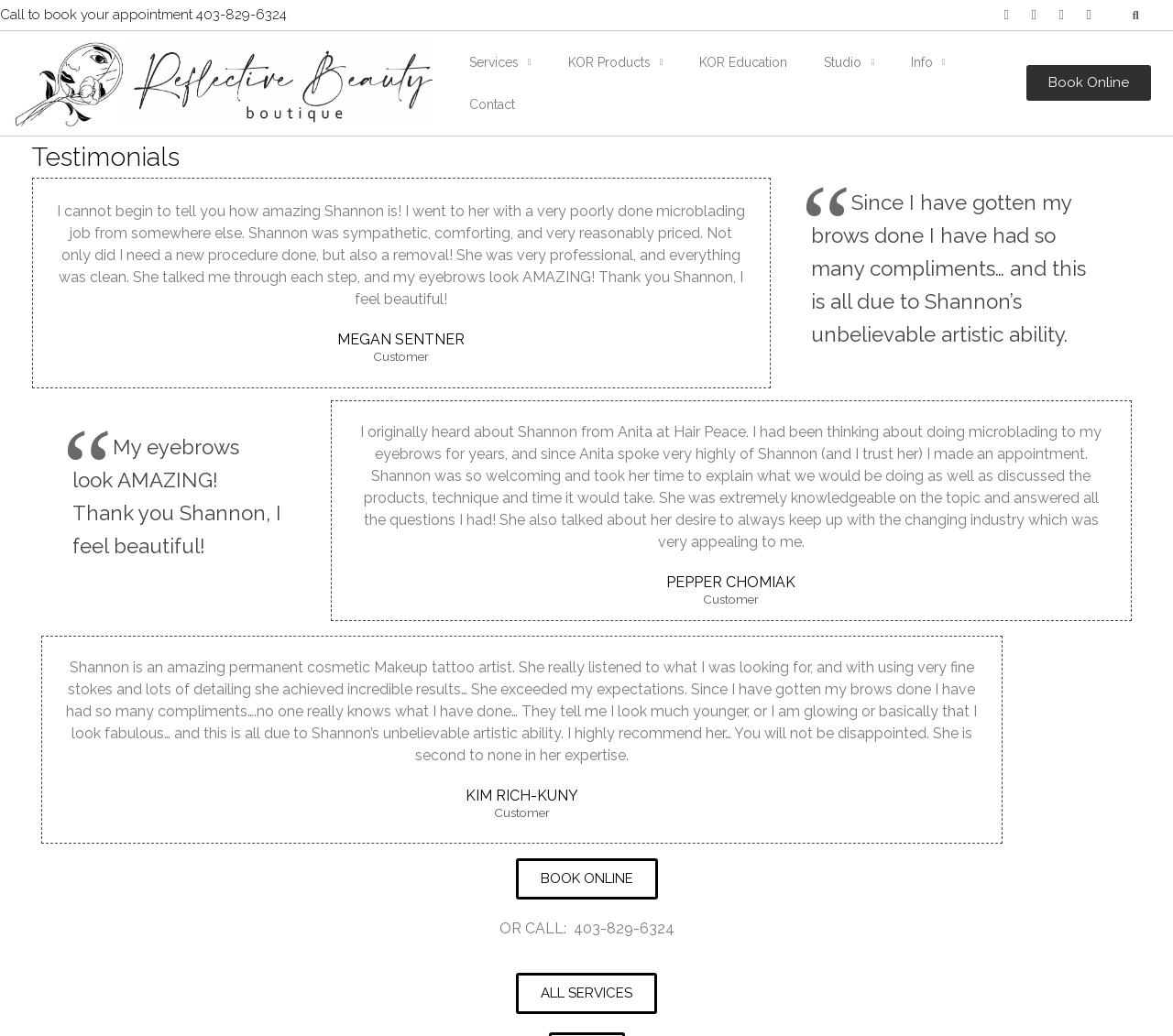Locate the bounding box coordinates of the clickable area needed to fulfill the instruction: "Read more about the 'Services'".

[0.384, 0.04, 0.469, 0.08]